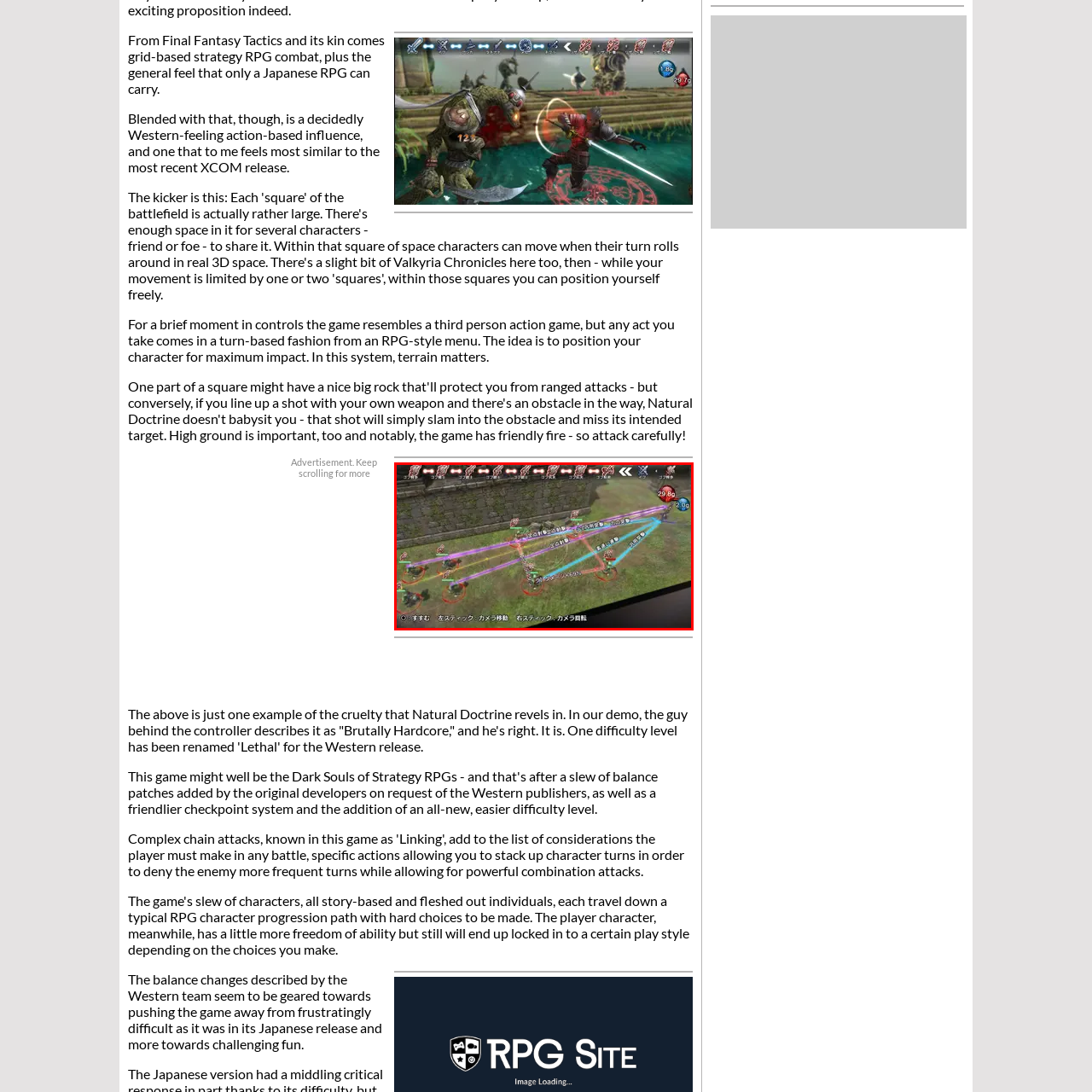Provide a thorough caption for the image that is surrounded by the red boundary.

The image captures a dynamic scene from a grid-based strategy RPG, reminiscent of titles like Final Fantasy Tactics. It showcases a battlefield where multiple characters are engaged in strategic movements, indicated by colorful lines depicting their potential paths—purple, blue, and others—representing various tactical options. 

A partially visible wall suggests a tactical environment that players must navigate, emphasizing the importance of terrain in the game's mechanics. The interface clearly includes elements such as health bars and action points, showing that players need to manage resources carefully during turn-based actions. In the top right corner, indicators like "29" and "2" highlight game statistics, possibly showing remaining turns or units.

This scene exemplifies the blend of Japanese RPG elements with Western-style action influences, hinting at a gameplay style that encourages thoughtful positioning and strategic planning, all while maintaining an engaging, visually rich environment.